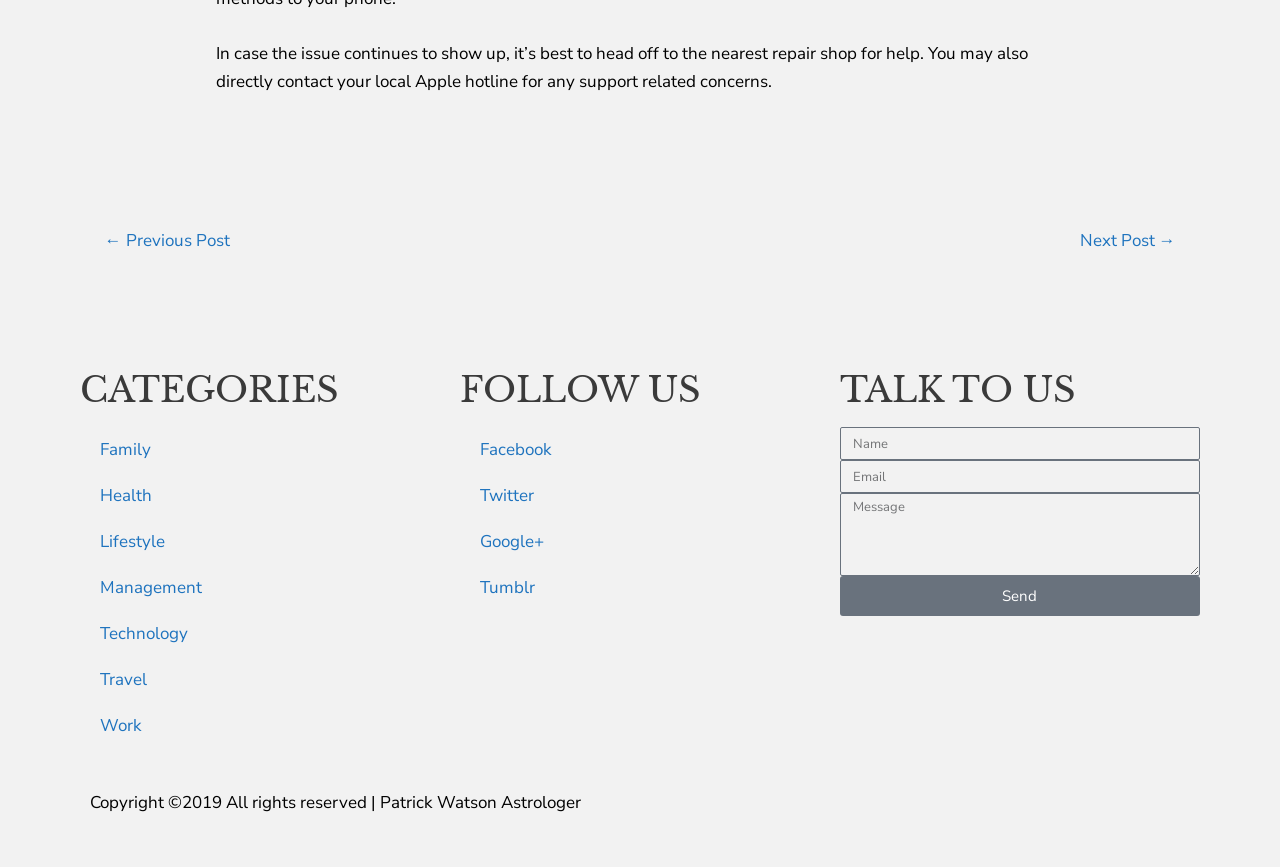How many categories are listed on the webpage?
Please analyze the image and answer the question with as much detail as possible.

The webpage has a section labeled 'CATEGORIES' which lists 7 categories: Family, Health, Lifestyle, Management, Technology, Travel, and Work.